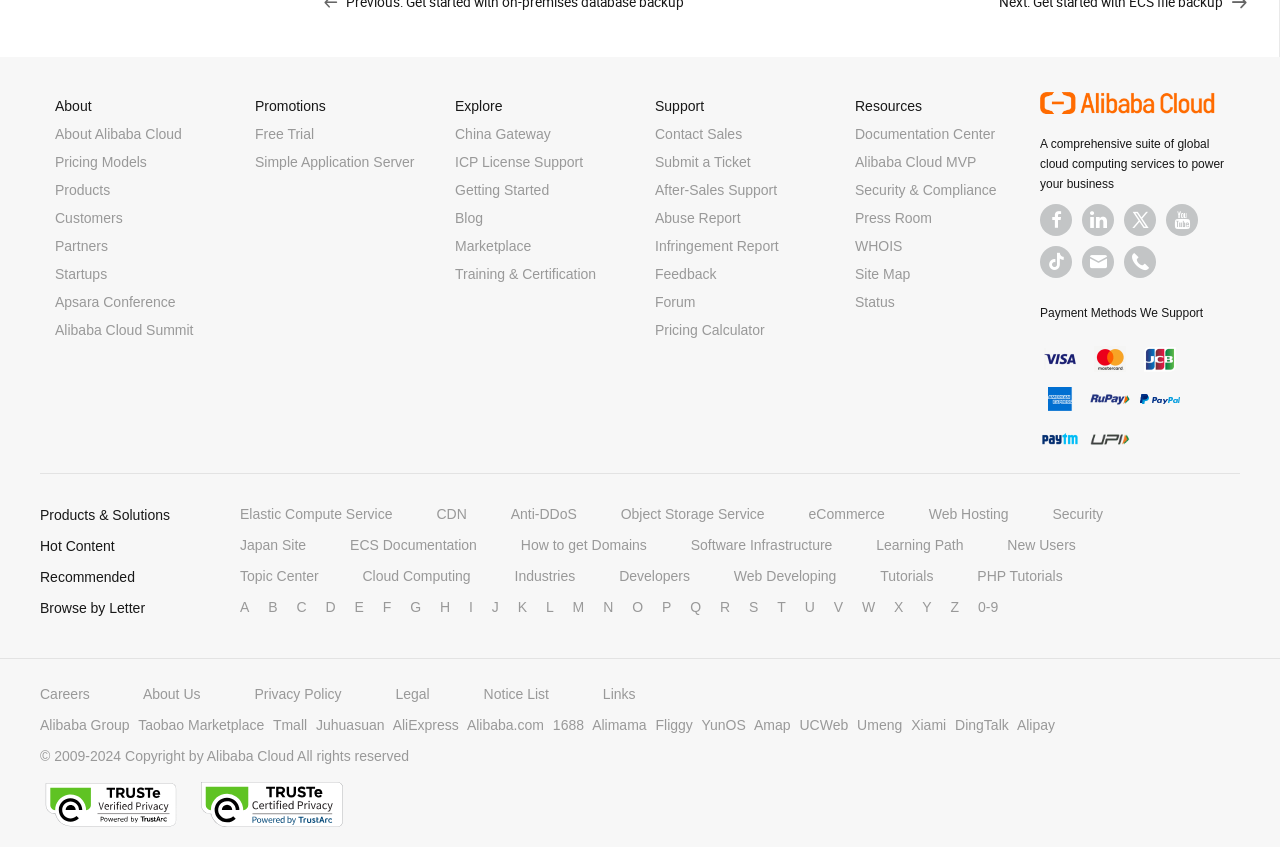Respond to the question with just a single word or phrase: 
What is the purpose of the 'Contact Us' link?

To contact Alibaba Cloud